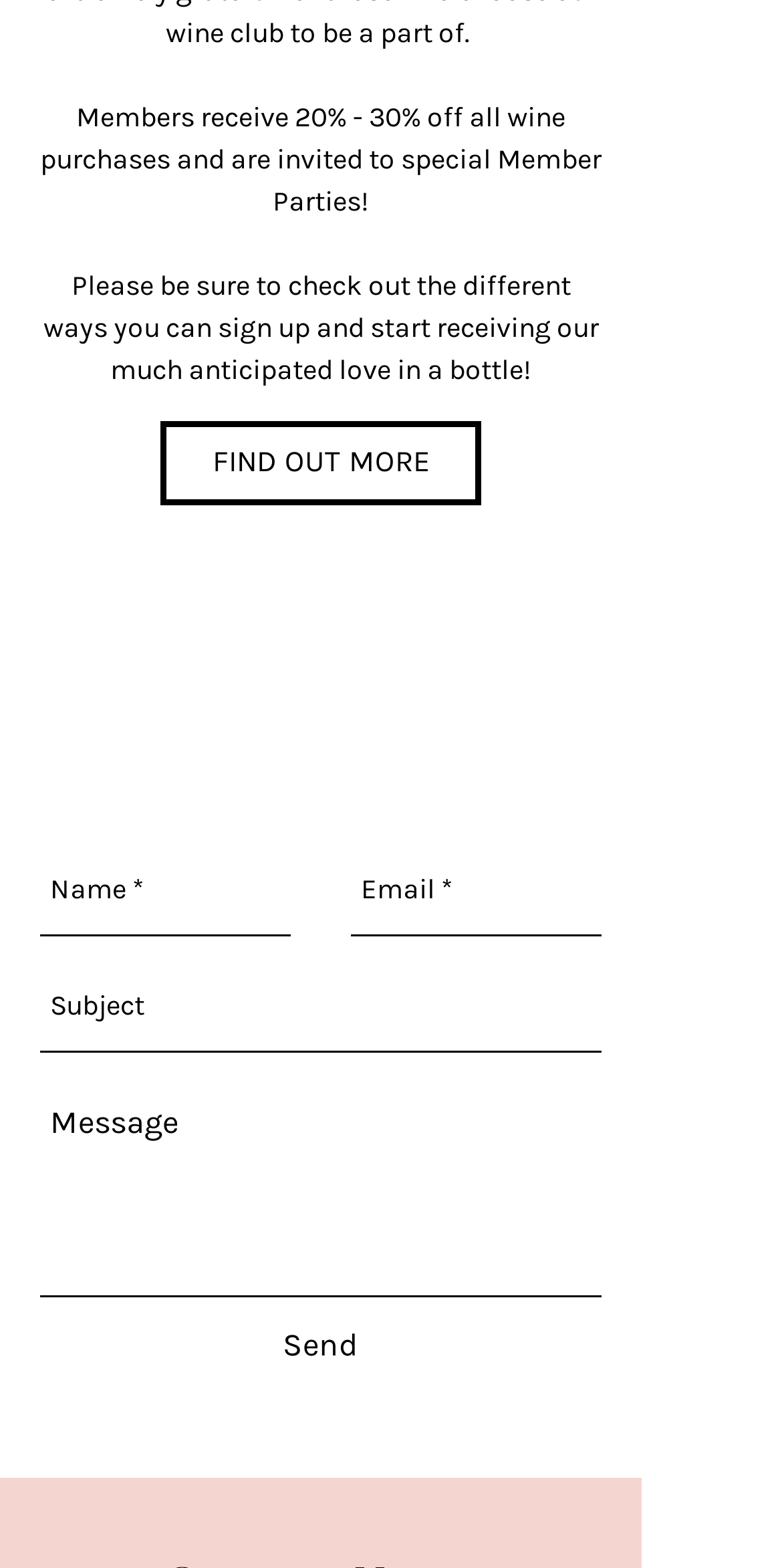Please locate the bounding box coordinates of the element that should be clicked to complete the given instruction: "Click Send".

[0.362, 0.844, 0.459, 0.872]